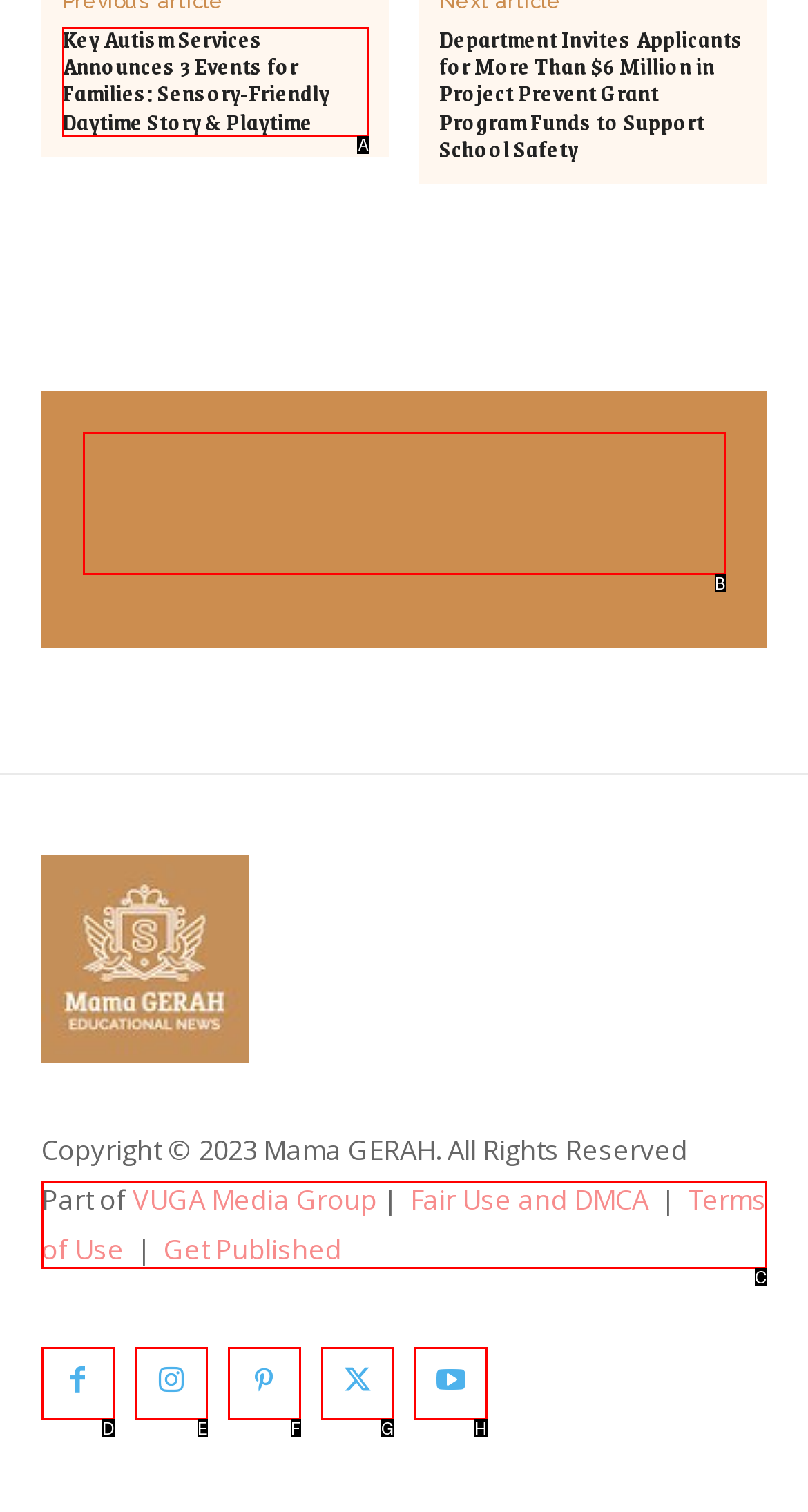Indicate which red-bounded element should be clicked to perform the task: Click on the 'Key Autism Services Announces 3 Events for Families: Sensory-Friendly Daytime Story & Playtime' link Answer with the letter of the correct option.

A